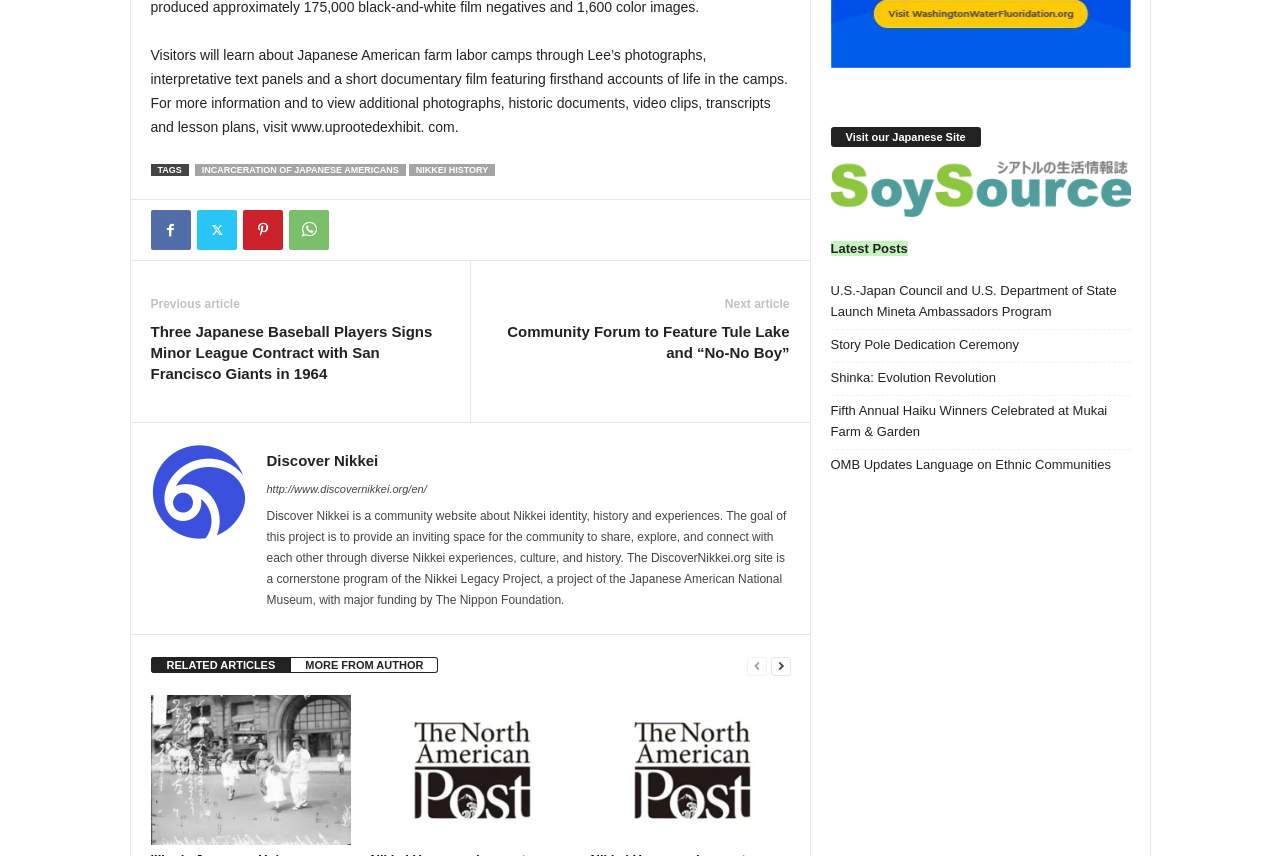Identify the bounding box coordinates of the element that should be clicked to fulfill this task: "Read the article about Illinois Japanese Unknown Heroes Chapter 1: Introduction". The coordinates should be provided as four float numbers between 0 and 1, i.e., [left, top, right, bottom].

[0.118, 0.812, 0.274, 0.988]